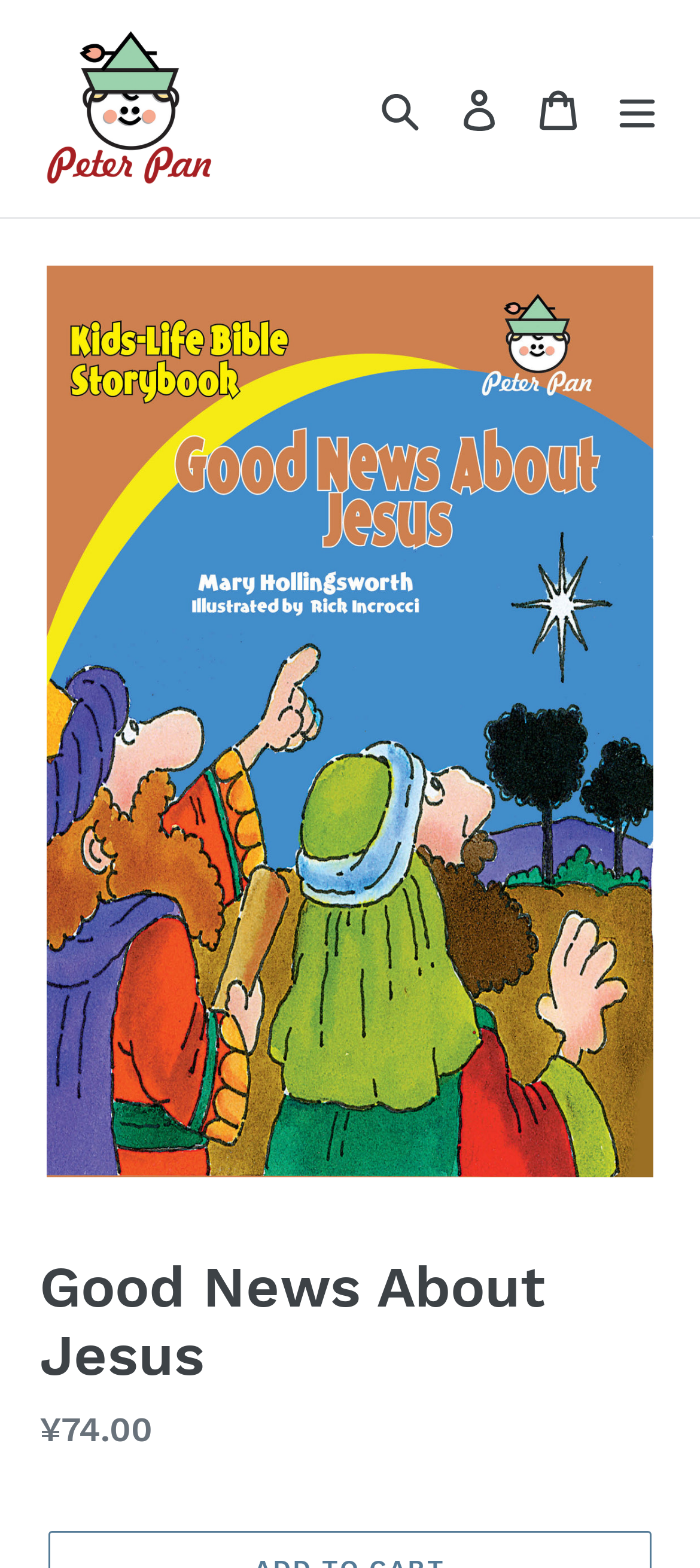What is the theme of the product being sold?
Answer the question using a single word or phrase, according to the image.

Bible stories